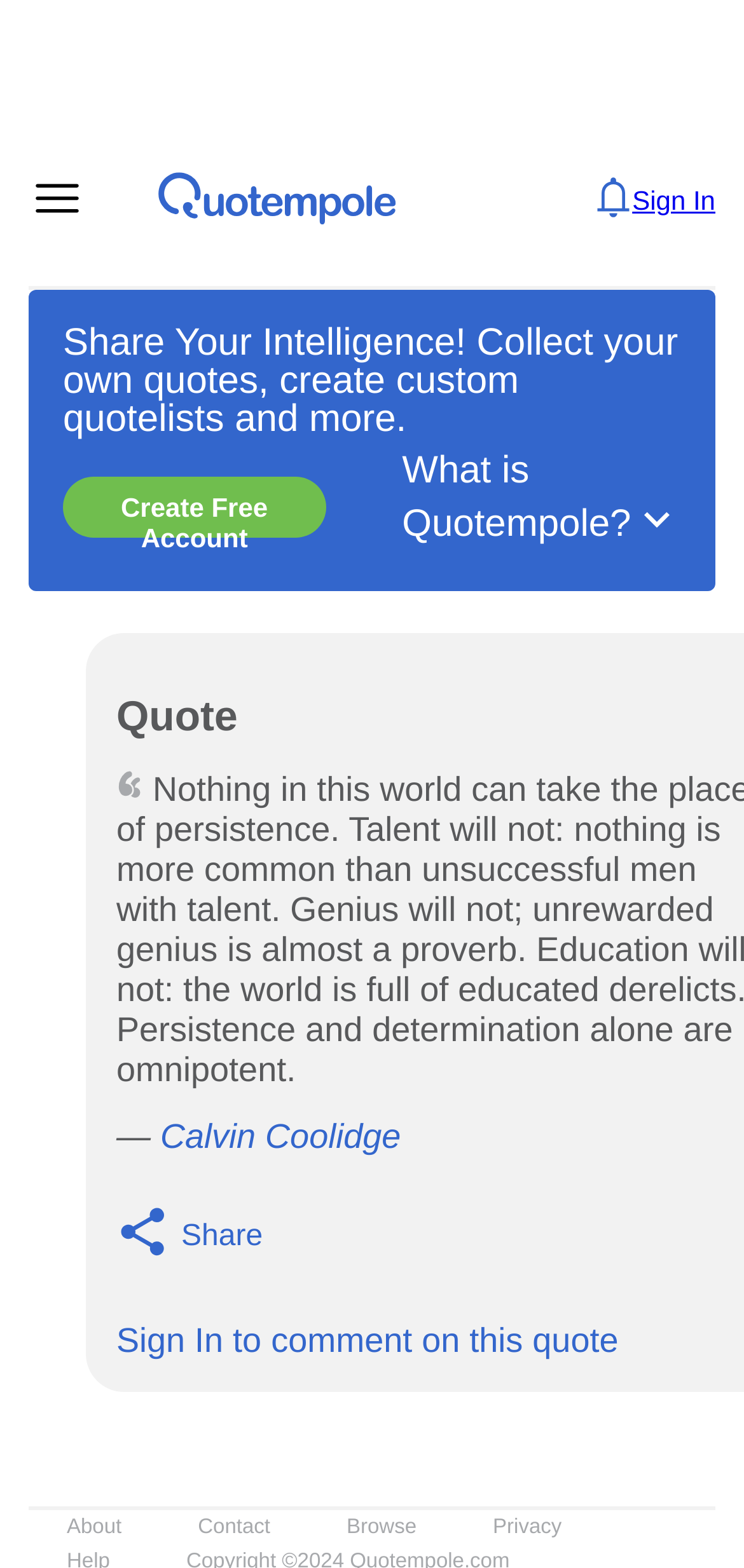Please examine the image and provide a detailed answer to the question: What is the logo of the website?

The logo of the website is located at the top left corner of the webpage, and it is an image with the text 'Quotempole Logo'.